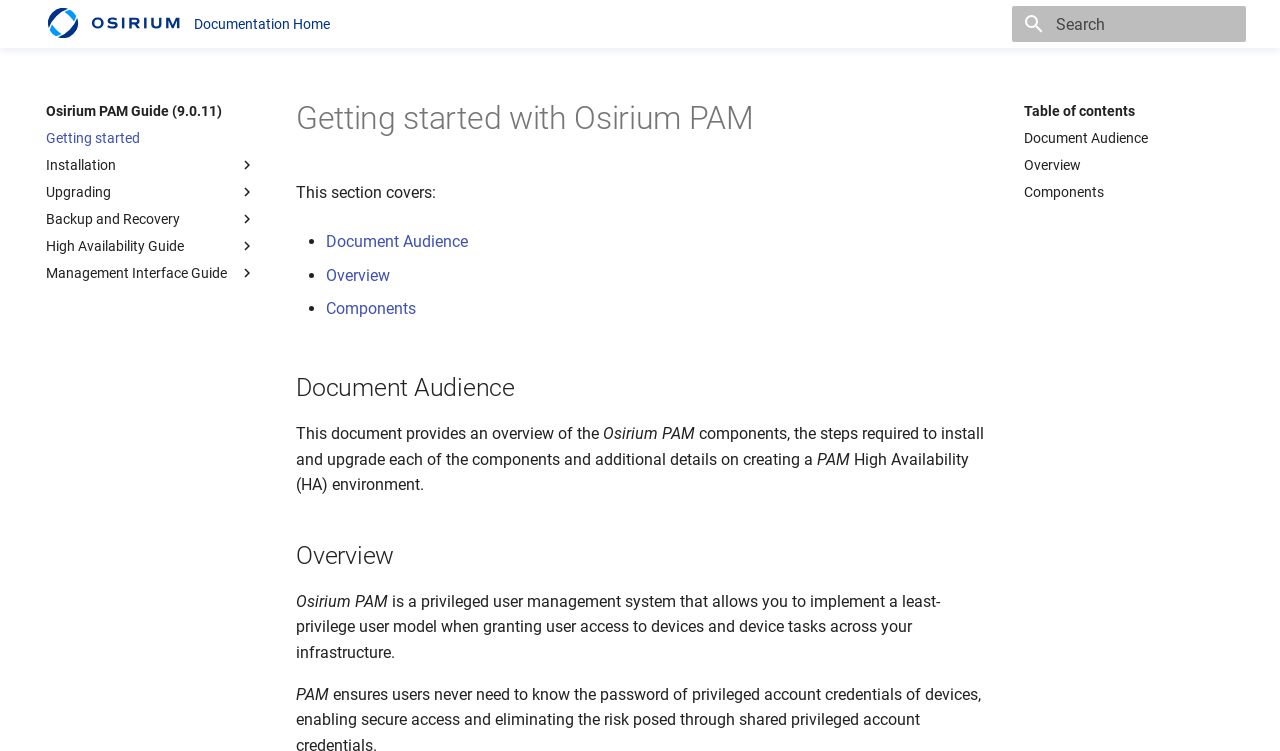Locate the bounding box coordinates of the element I should click to achieve the following instruction: "Search for Osirium PAM".

[0.791, 0.008, 0.973, 0.056]